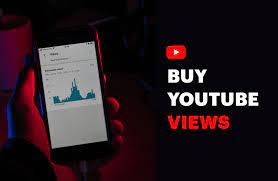Offer an in-depth description of the image shown.

The image features a hand holding a smartphone displaying analytics related to YouTube views. To the right of the phone, the phrase "BUY YOUTUBE VIEWS" is prominently displayed in bold, attention-grabbing lettering, emphasizing the focus on increasing visibility and engagement on the platform. In the background, the iconic YouTube logo is visible, reinforcing the context of content creation and promotion within the YouTube ecosystem. This visual serves to highlight the concept of boosting a channel's success through purchasing views, a key topic discussed in the accompanying article, "The Pros and Cons of Buying YouTube Views."